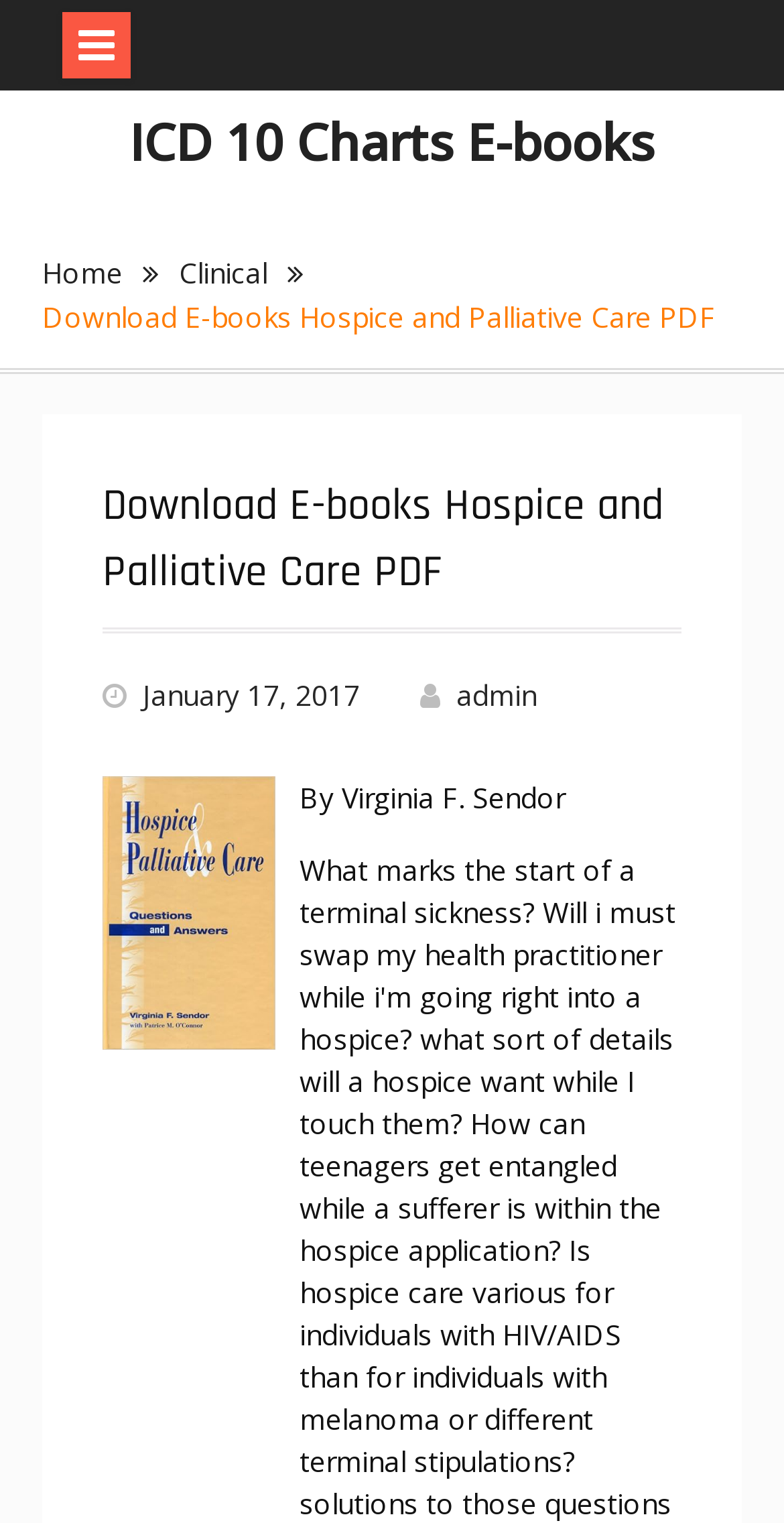Find the bounding box coordinates corresponding to the UI element with the description: "ICD 10 Charts E-books". The coordinates should be formatted as [left, top, right, bottom], with values as floats between 0 and 1.

[0.165, 0.07, 0.835, 0.115]